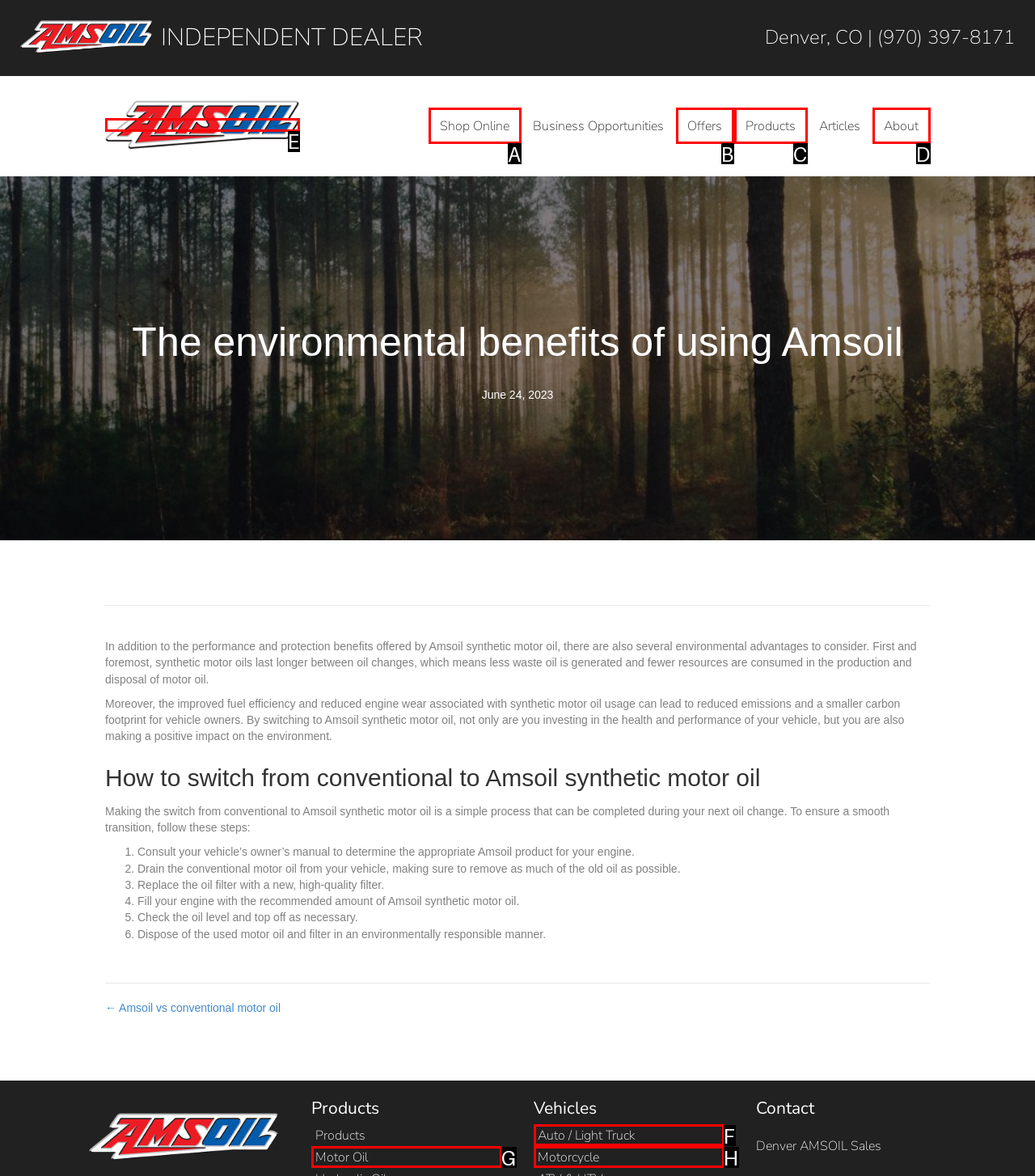Identify the letter that best matches this UI element description: alt="amsoil-logo" title="amsoil-logo"
Answer with the letter from the given options.

E